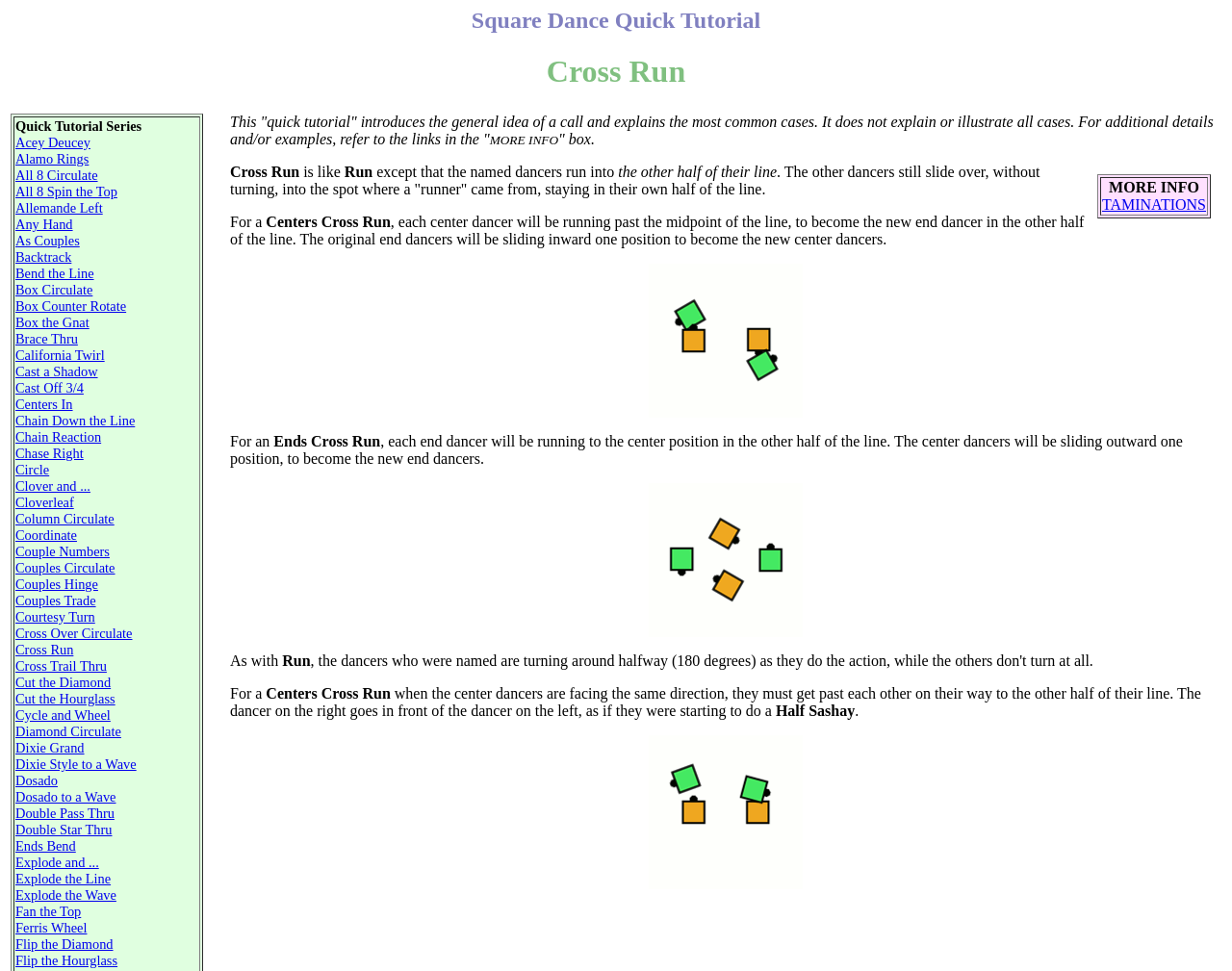What happens to the center dancers in 'Centers Cross Run'?
Answer the question with as much detail as possible.

According to the webpage, in 'Centers Cross Run', each center dancer will be running past the midpoint of the line, to become the new end dancer in the other half of the line.